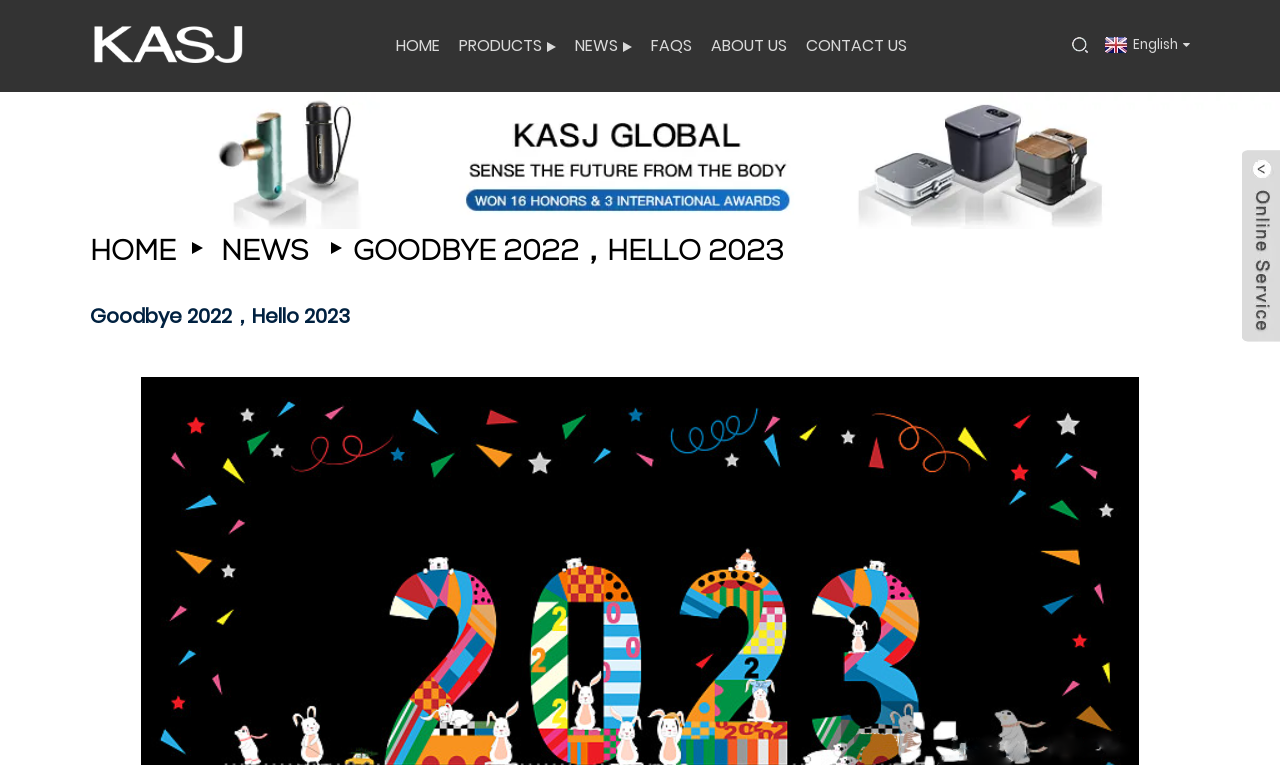Find the bounding box coordinates of the element I should click to carry out the following instruction: "Click the HOME link".

[0.309, 0.0, 0.343, 0.12]